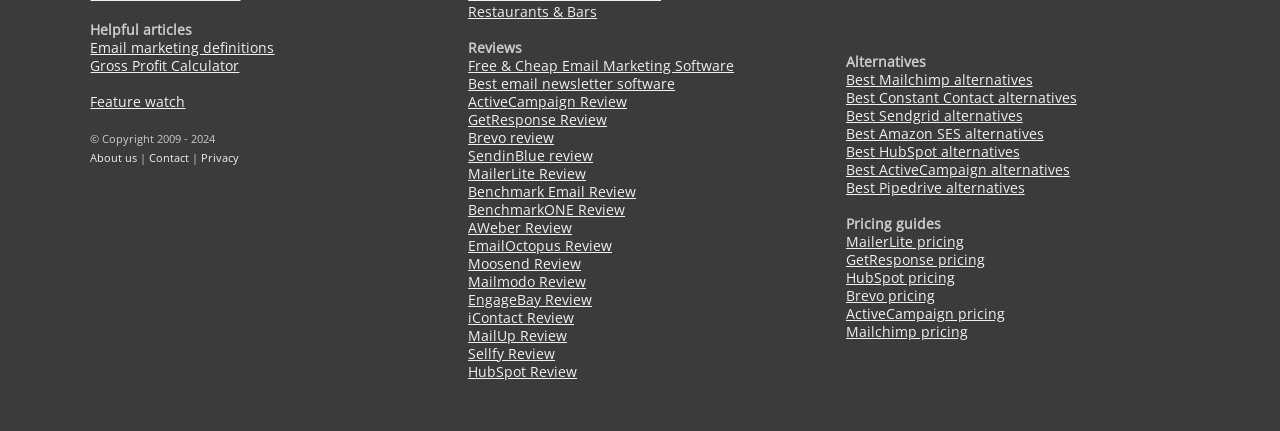Could you provide the bounding box coordinates for the portion of the screen to click to complete this instruction: "Learn about MailerLite pricing"?

[0.661, 0.538, 0.753, 0.582]